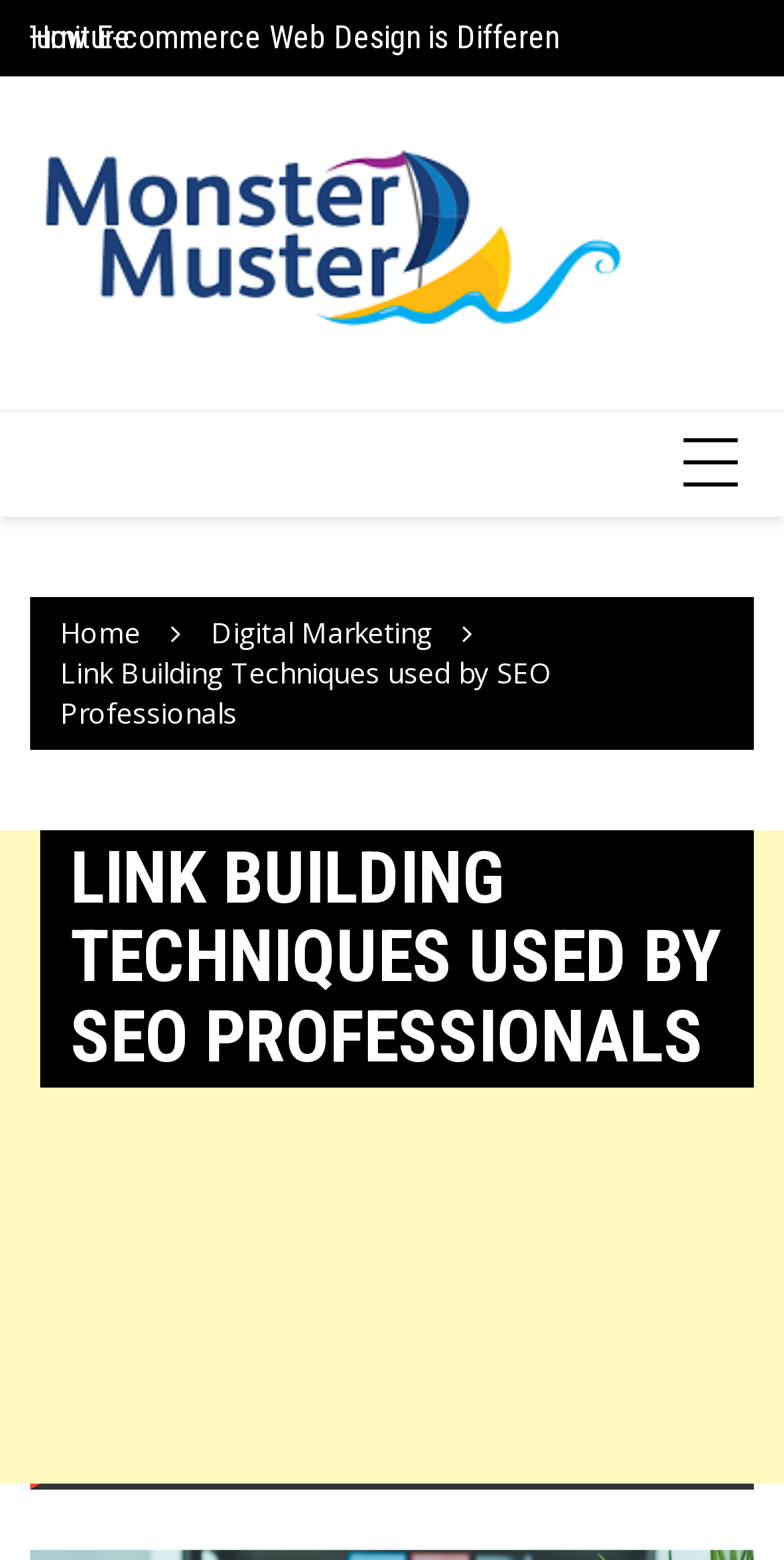Extract the main heading text from the webpage.

LINK BUILDING TECHNIQUES USED BY SEO PROFESSIONALS